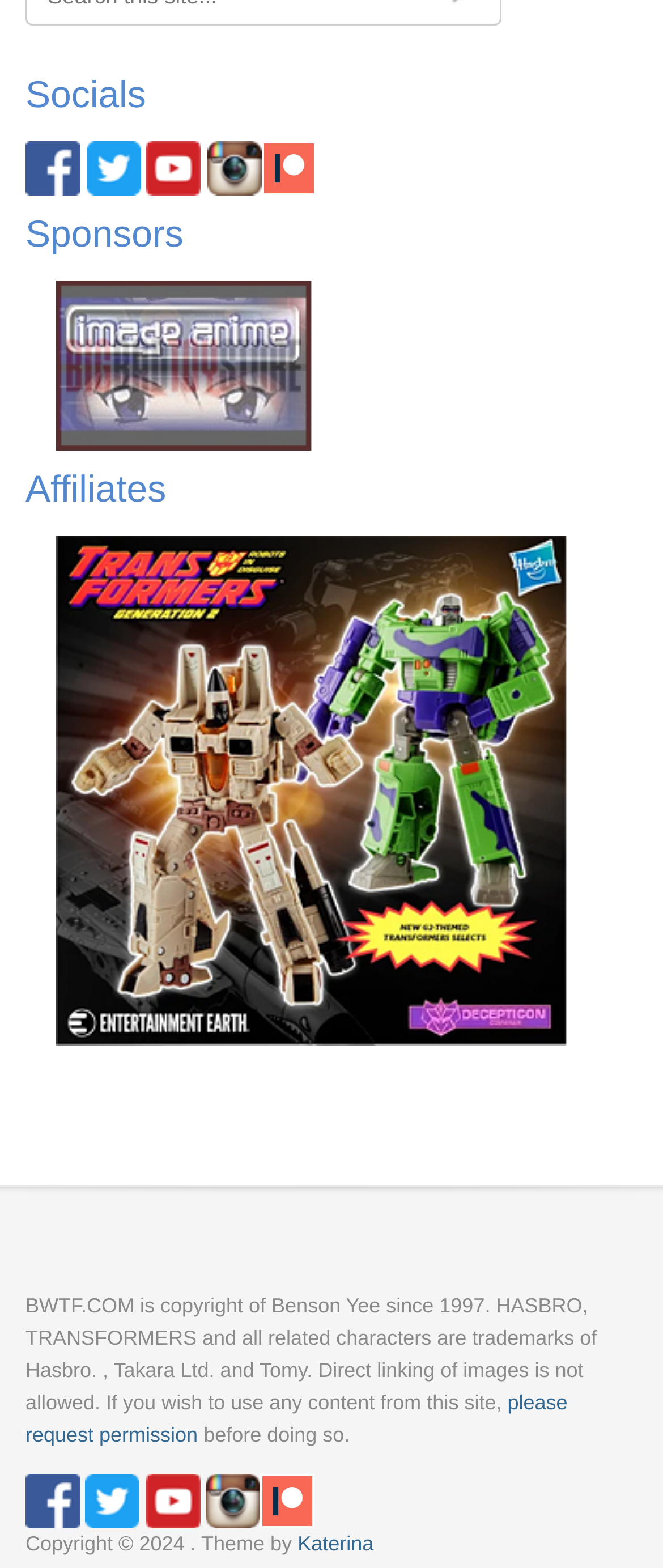How many social media links are at the top of the webpage?
Based on the image content, provide your answer in one word or a short phrase.

4